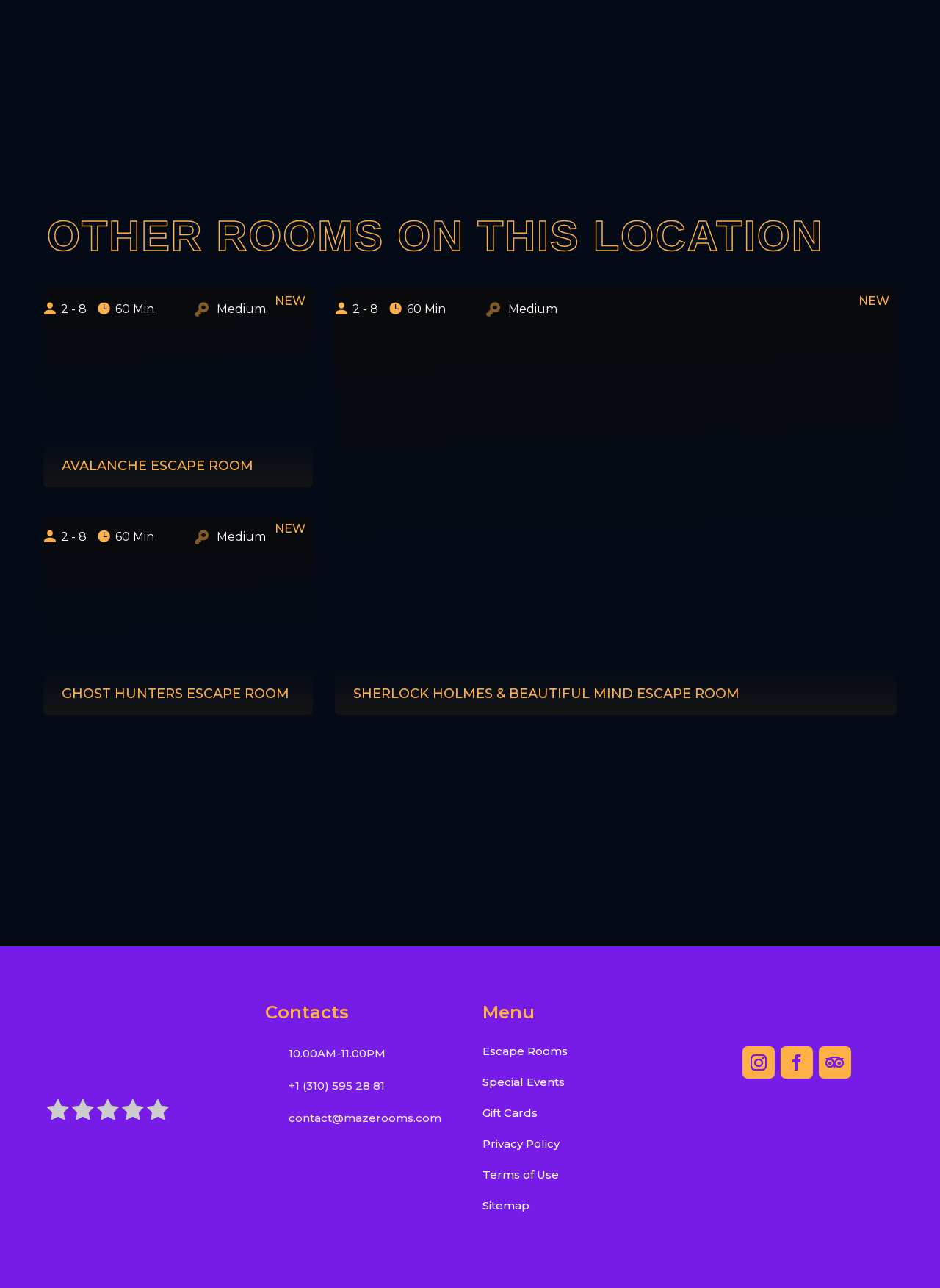Determine the bounding box coordinates for the clickable element required to fulfill the instruction: "Call '+1 (310) 595 28 81'". Provide the coordinates as four float numbers between 0 and 1, i.e., [left, top, right, bottom].

[0.307, 0.837, 0.409, 0.848]